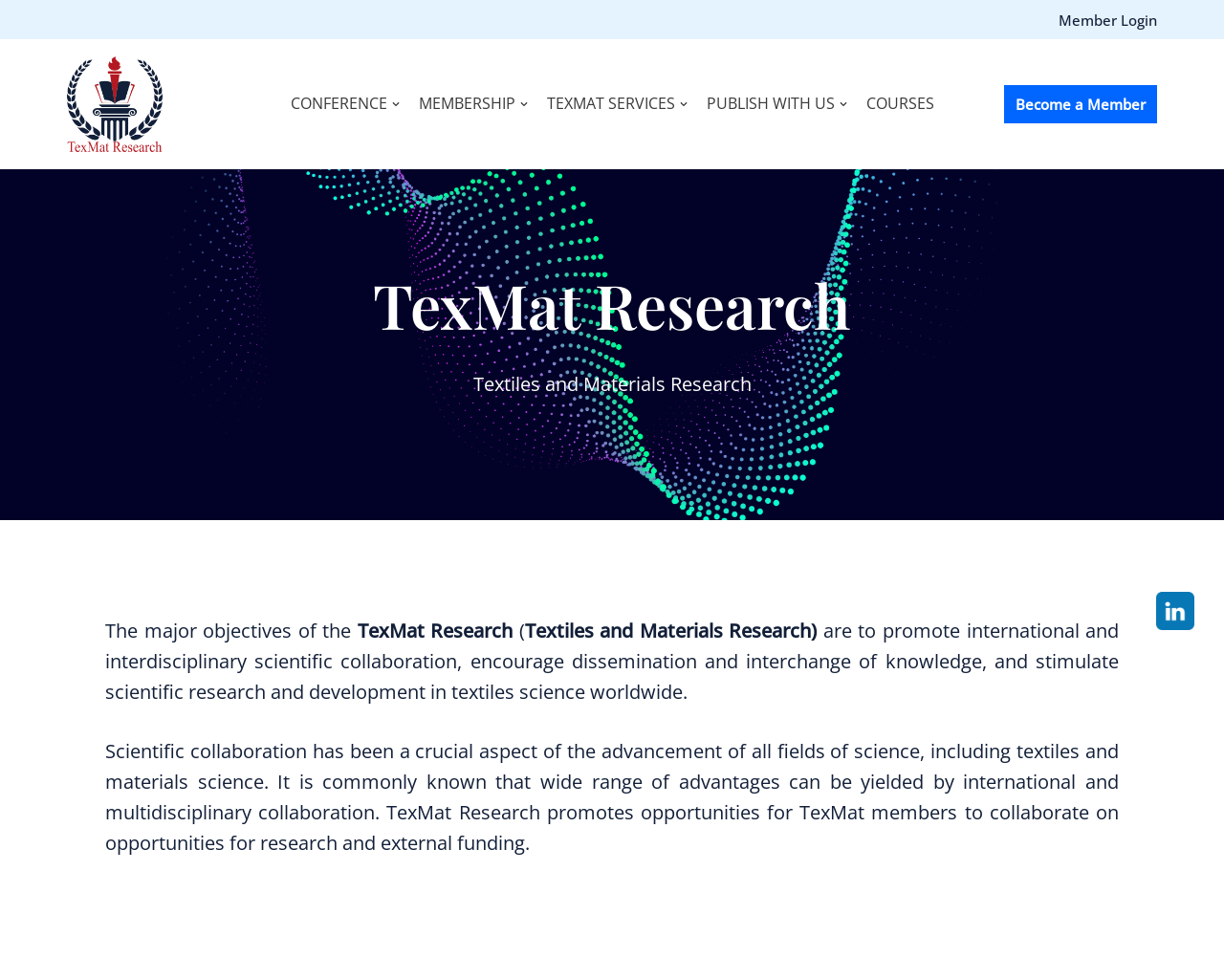What type of research is TexMat focused on?
Refer to the image and provide a one-word or short phrase answer.

Textiles and Materials Research